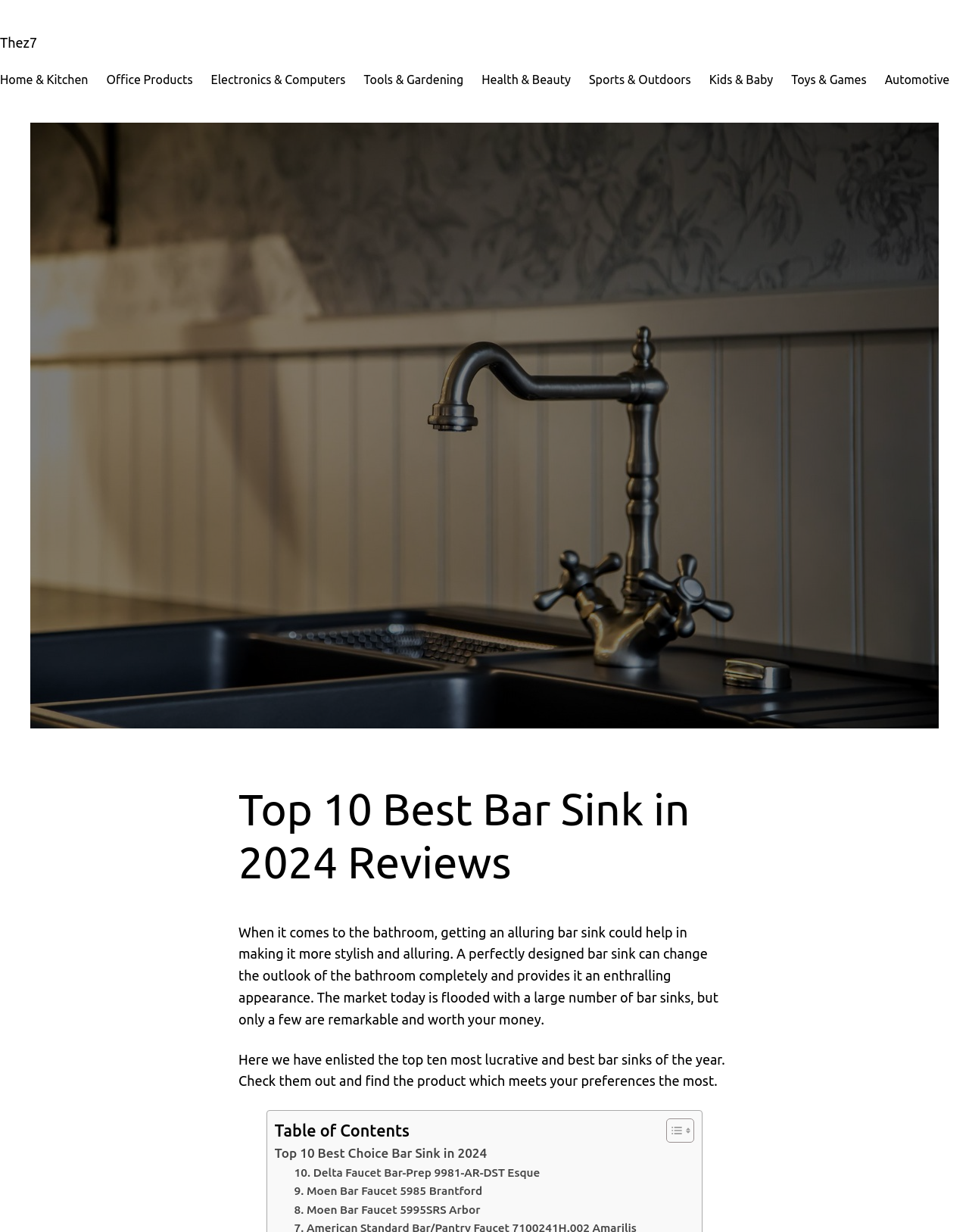Determine the primary headline of the webpage.

Top 10 Best Bar Sink in 2024 Reviews